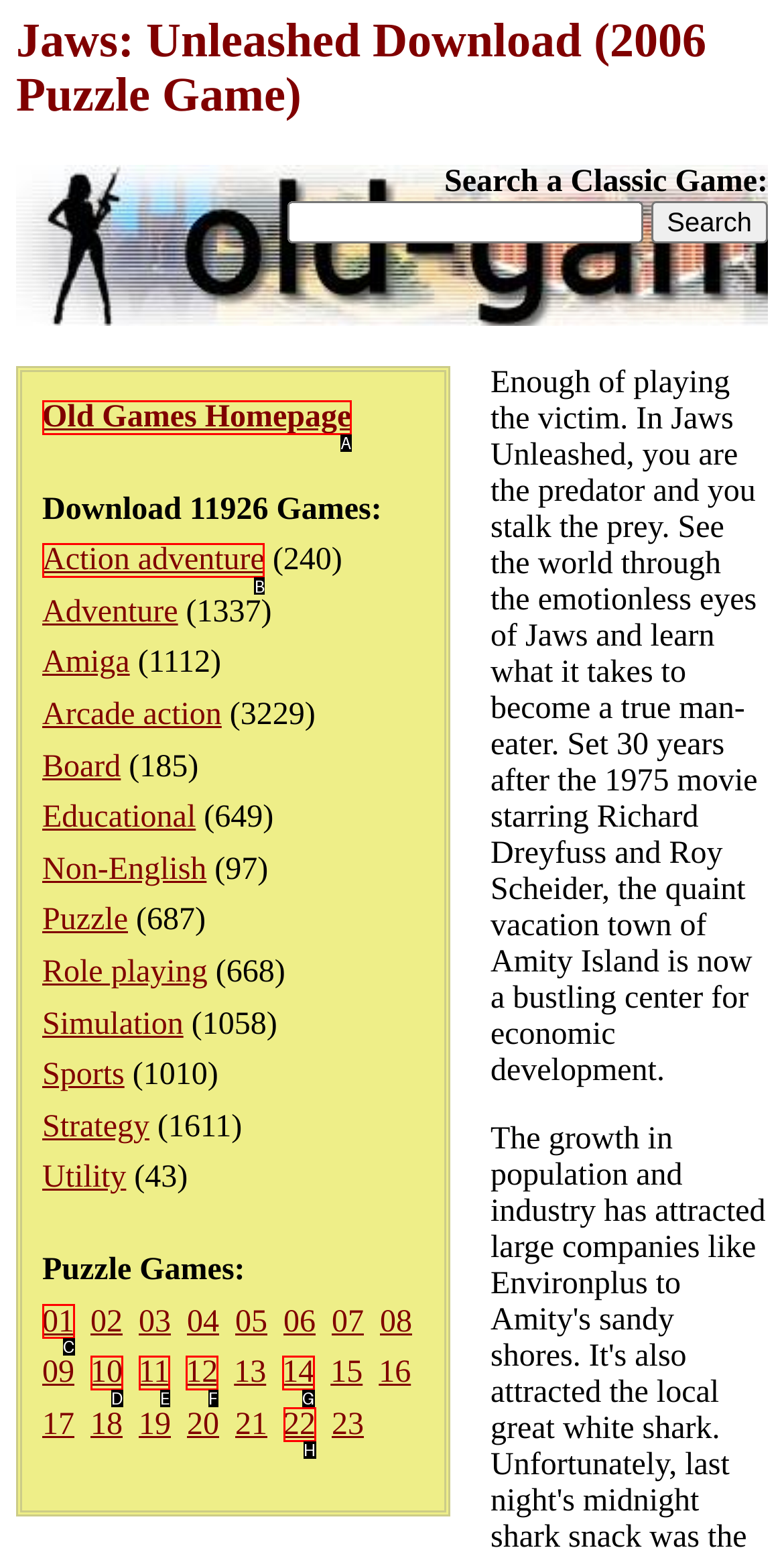Which HTML element among the options matches this description: Old Games Homepage? Answer with the letter representing your choice.

A